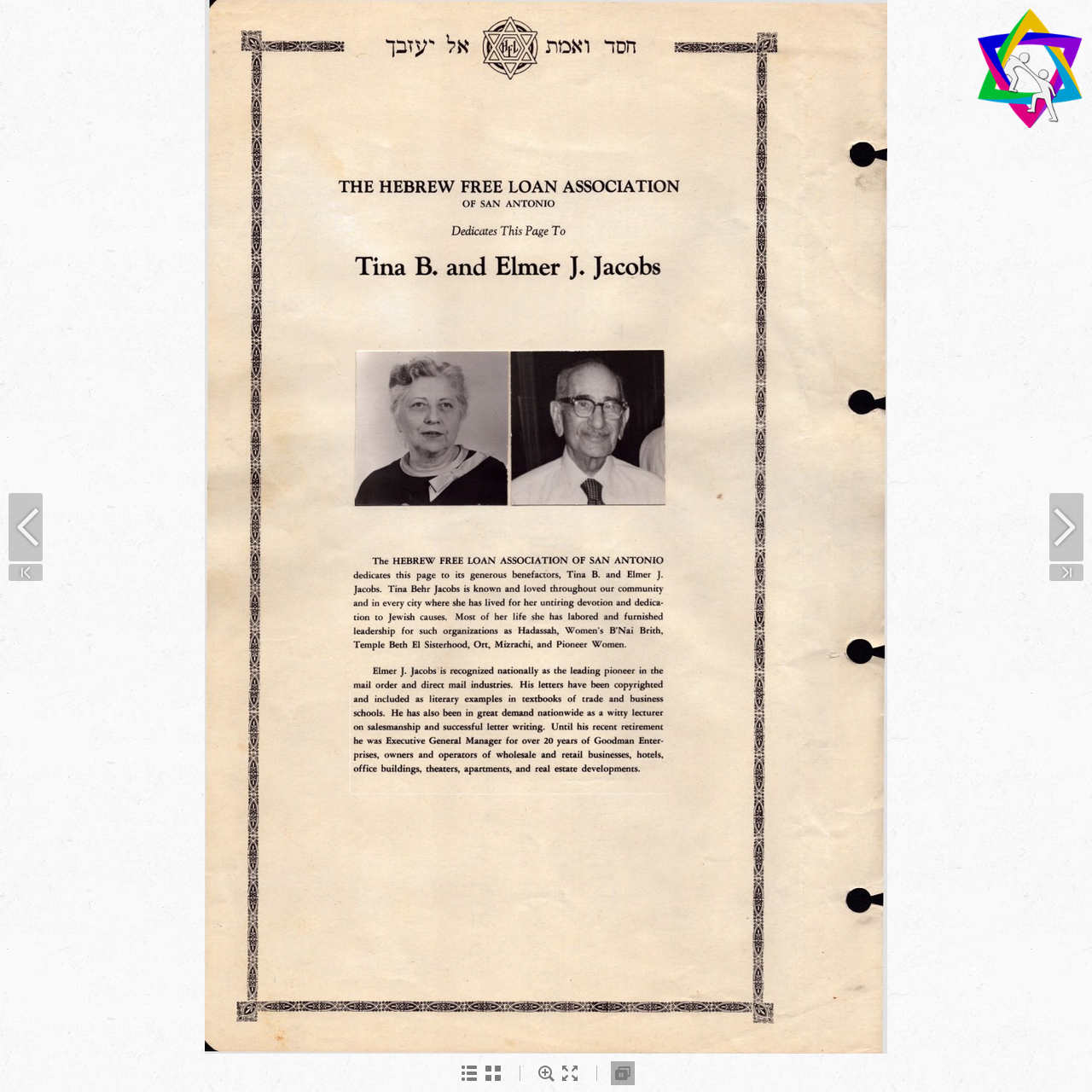What is the function of the button at the top-left corner?
Please provide a comprehensive answer based on the details in the screenshot.

The button at the top-left corner has an image and is labeled as 'Next Page', indicating that it allows the user to navigate to the next page.